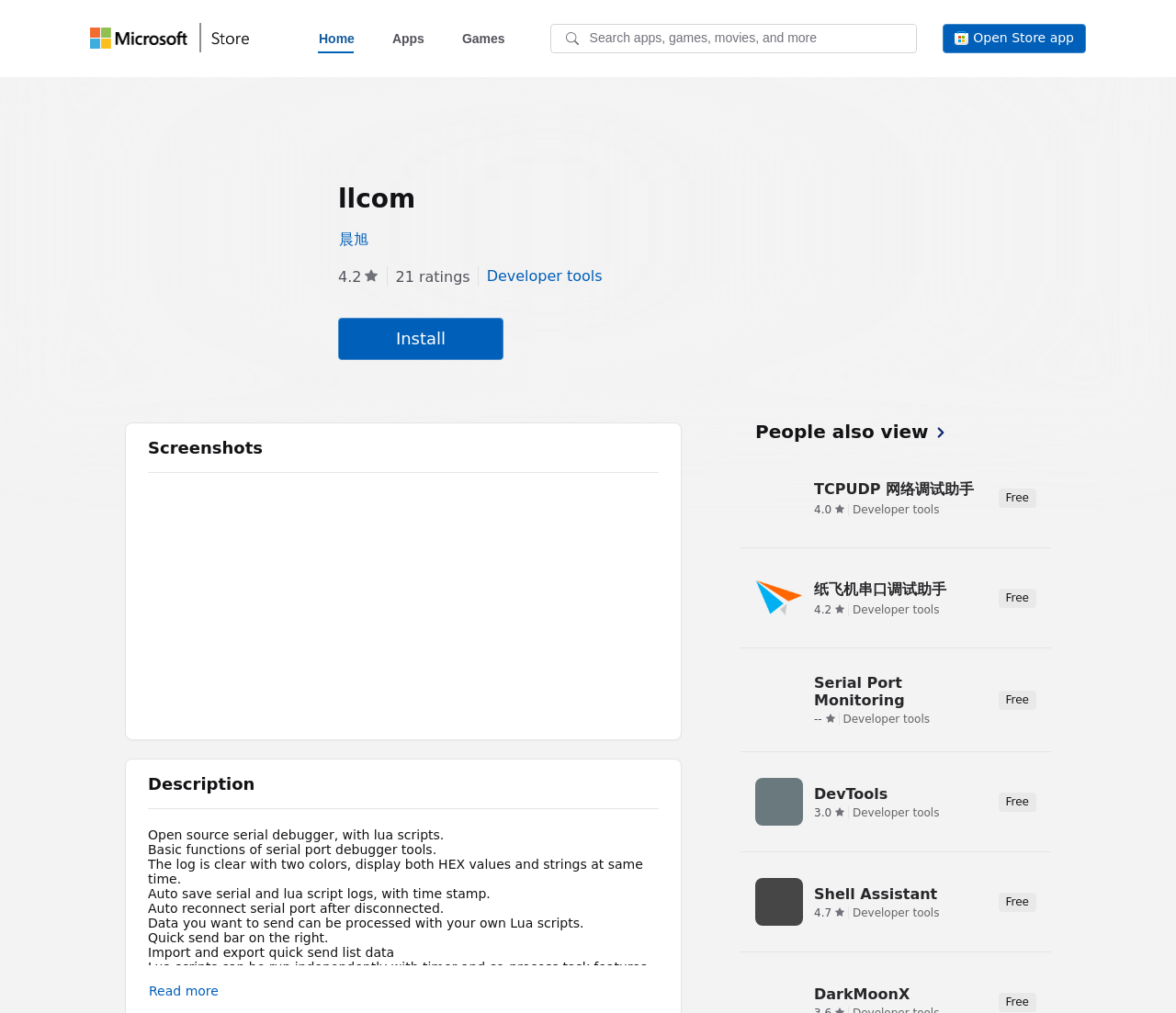What is the rating of the app?
Based on the screenshot, provide a one-word or short-phrase response.

4.2